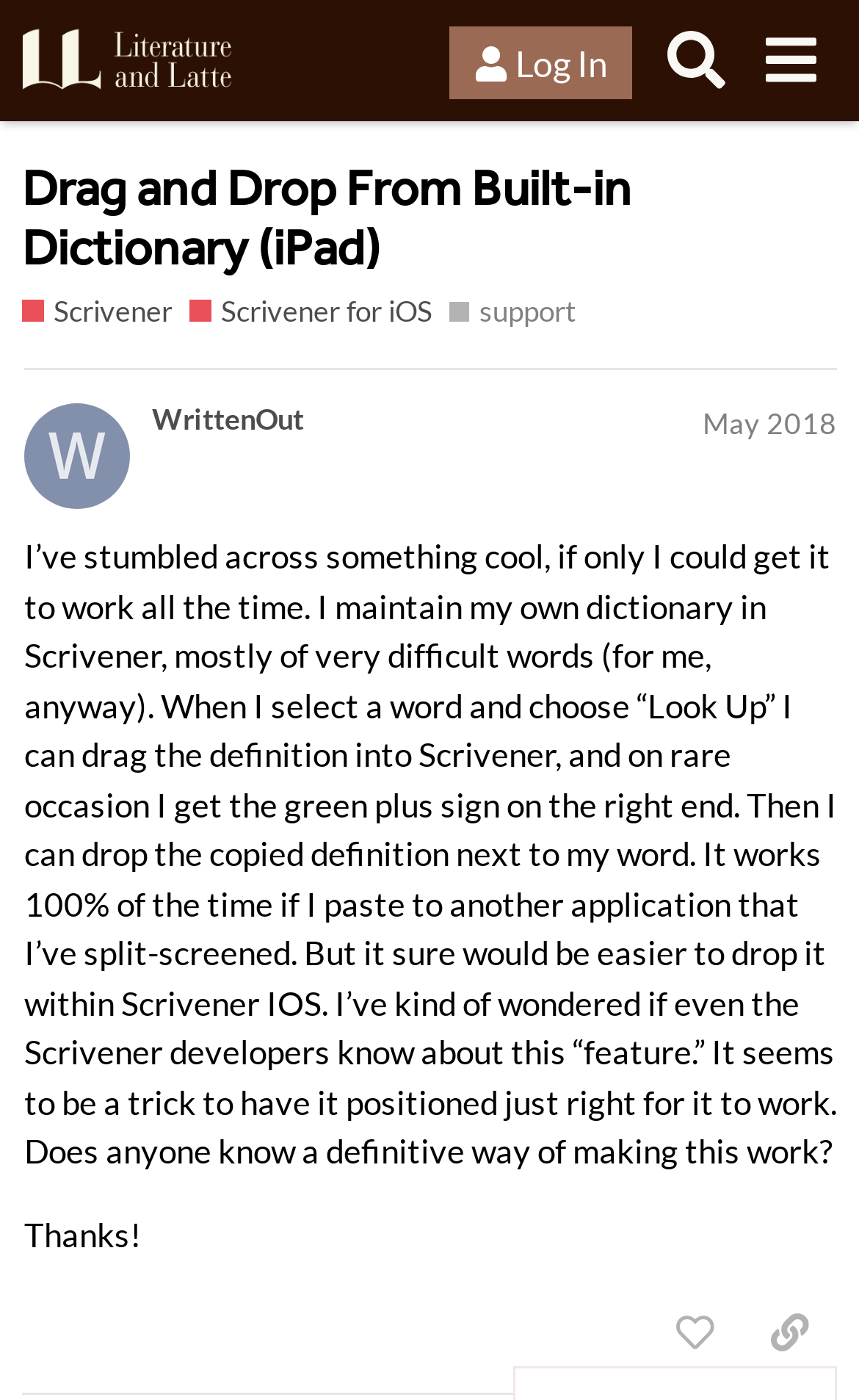Locate the bounding box coordinates of the region to be clicked to comply with the following instruction: "Log in to the forum". The coordinates must be four float numbers between 0 and 1, in the form [left, top, right, bottom].

[0.523, 0.02, 0.736, 0.072]